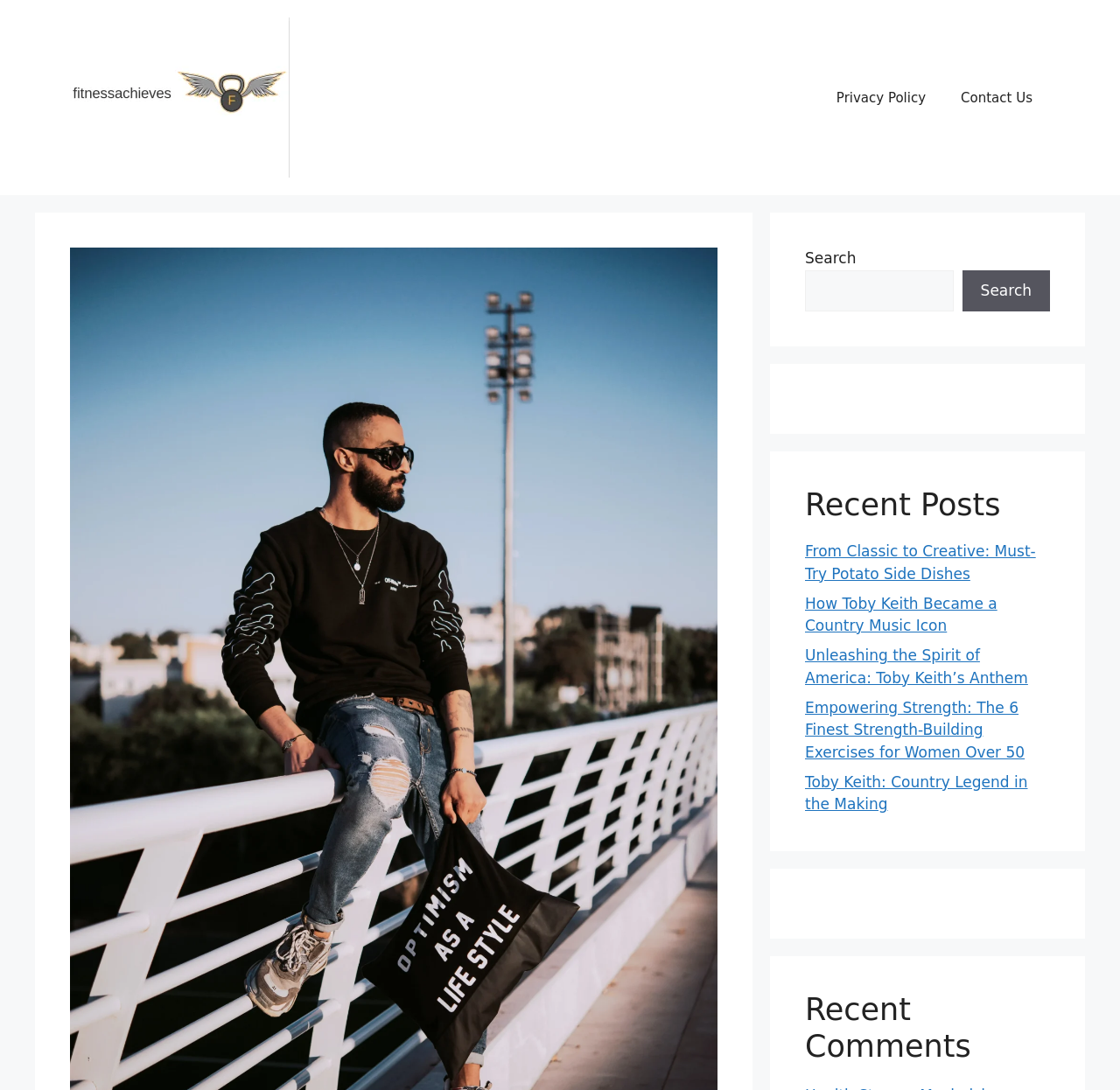Respond to the question below with a single word or phrase:
How many navigation links are available in the primary navigation menu?

2